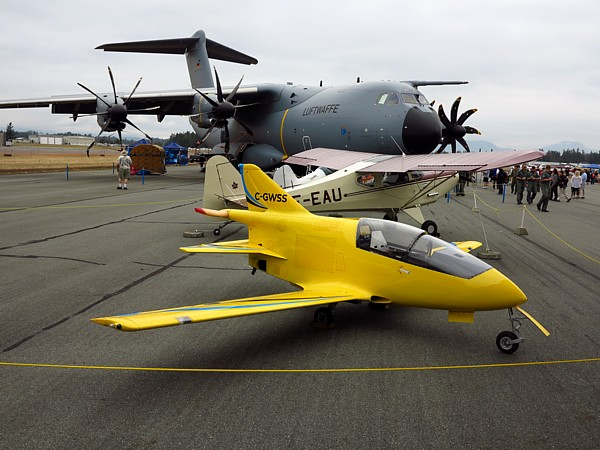Provide a short, one-word or phrase answer to the question below:
What is the purpose of the event depicted in the image?

Airshow or aviation exhibition